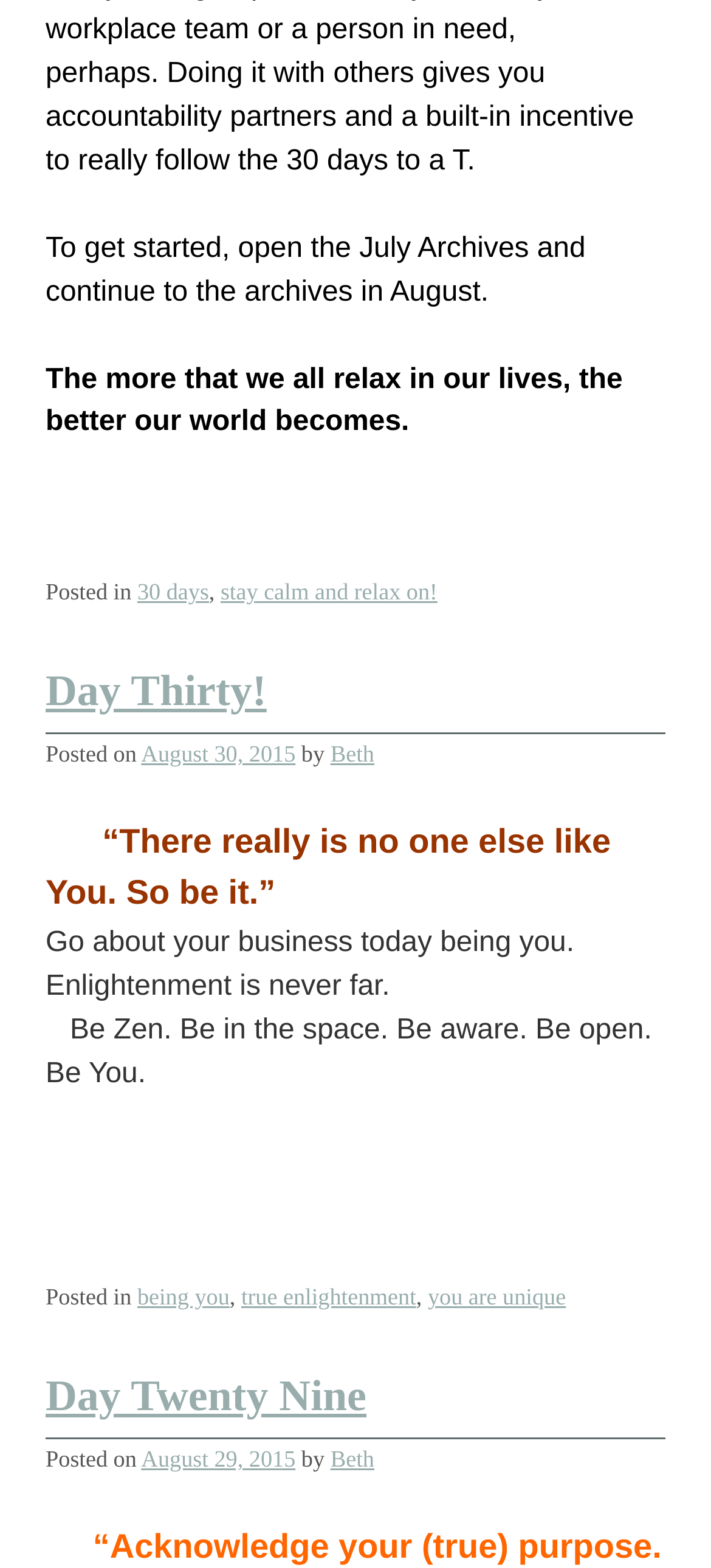Find the bounding box coordinates corresponding to the UI element with the description: "Beth". The coordinates should be formatted as [left, top, right, bottom], with values as floats between 0 and 1.

[0.465, 0.923, 0.526, 0.939]